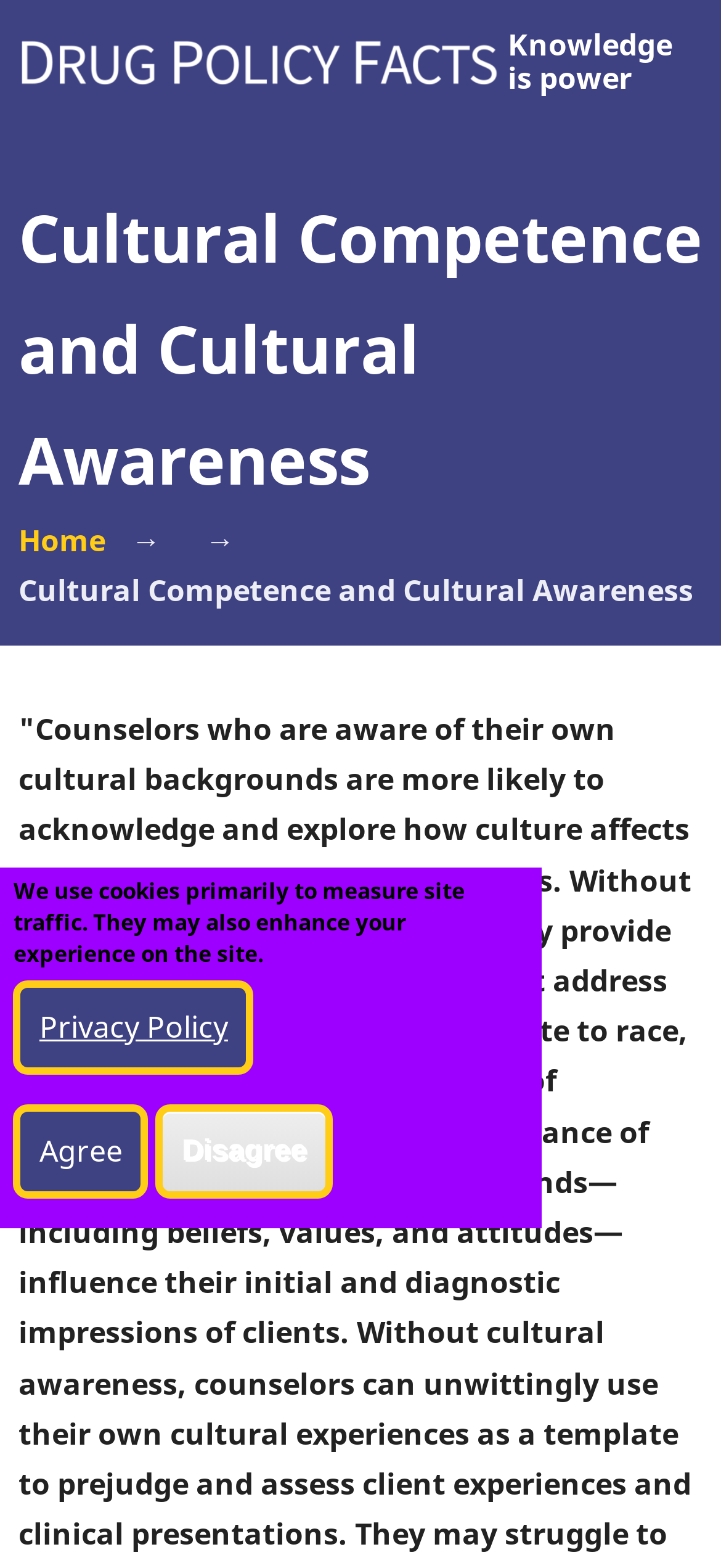Is there a way to skip to main content?
From the image, respond using a single word or phrase.

Yes